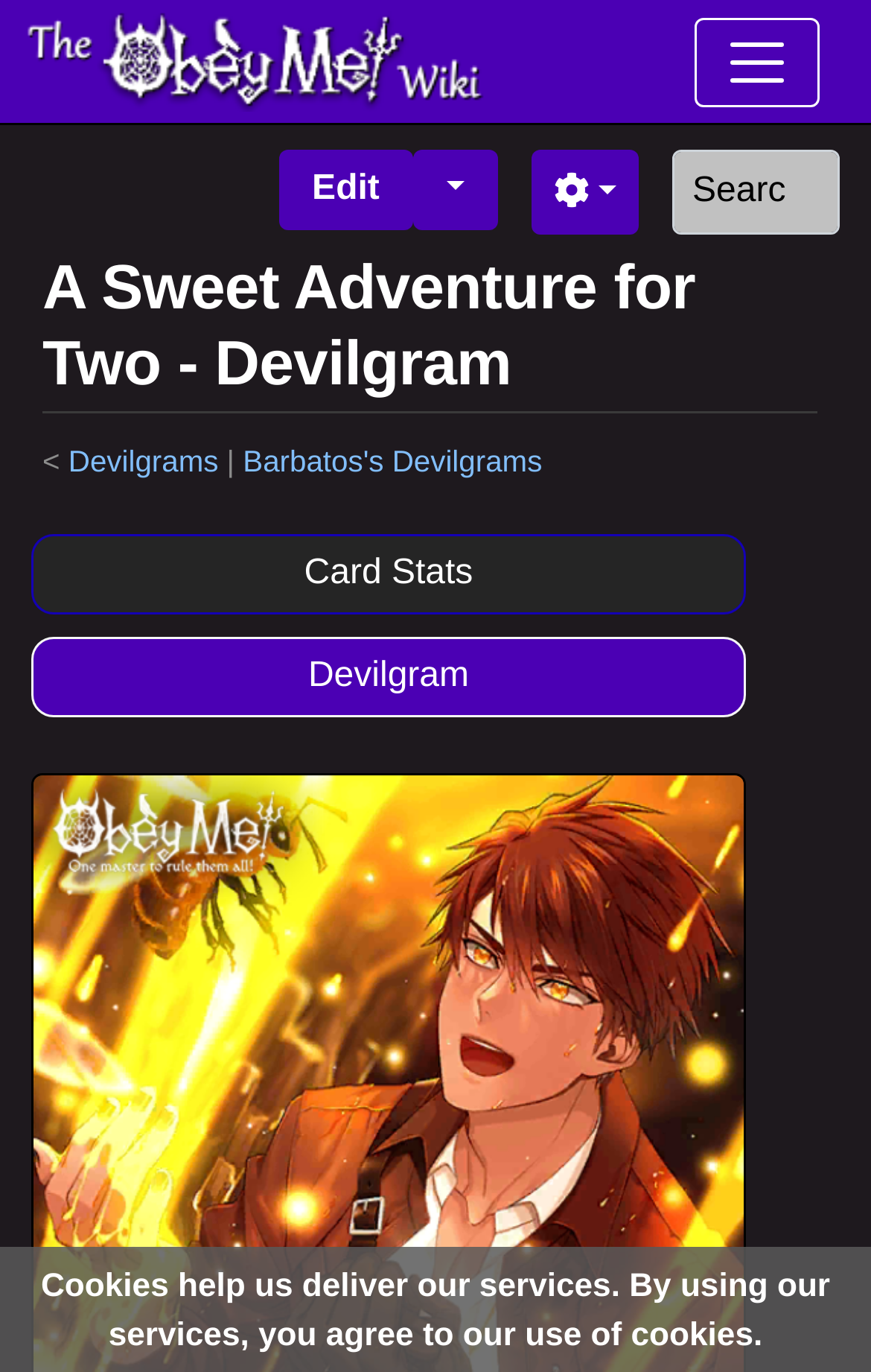What is the wiki about?
Please describe in detail the information shown in the image to answer the question.

The webpage is part of The Obey Me Wiki, and the links and content suggest that the wiki is about the game or series 'Obey Me'.